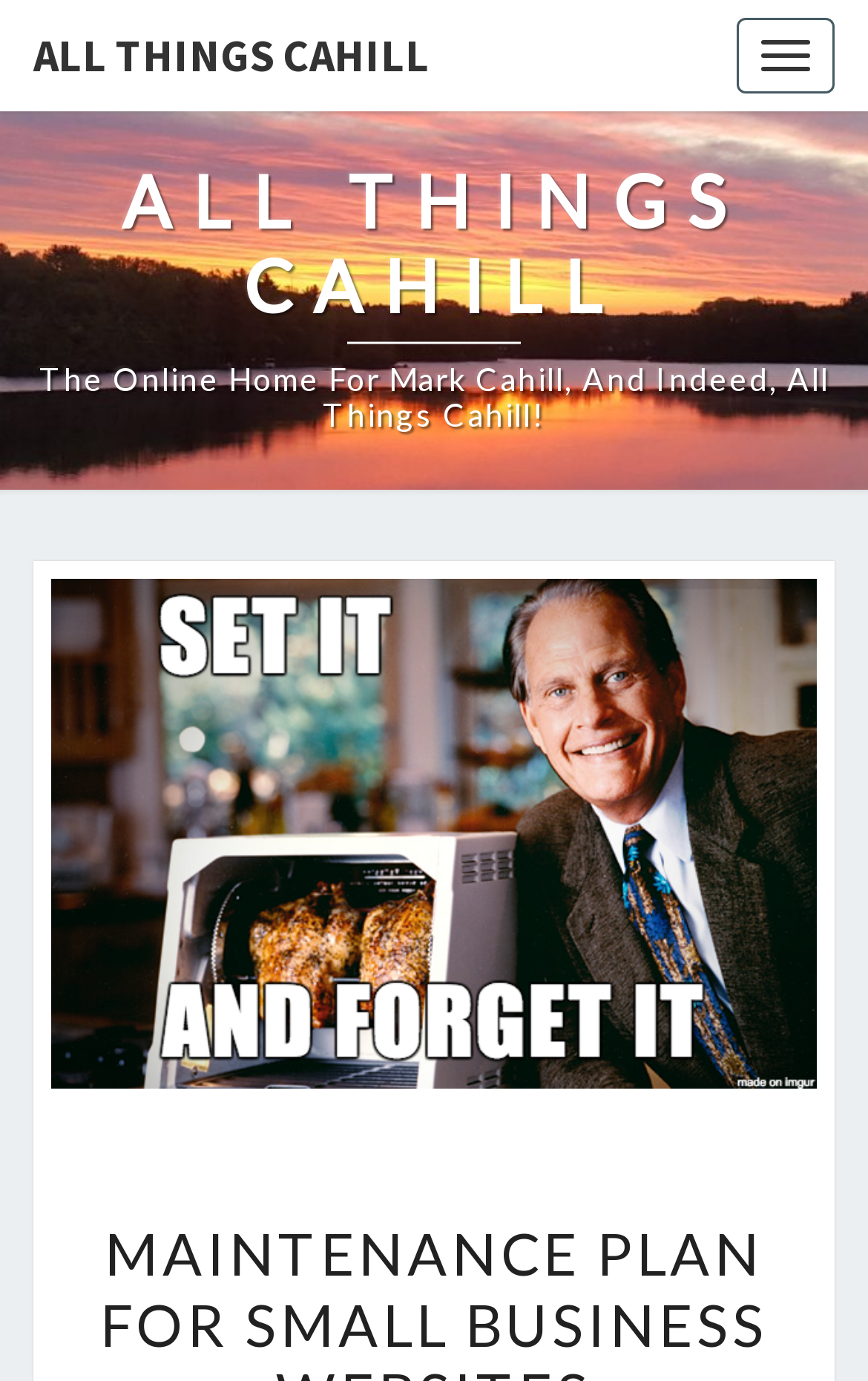Identify the bounding box of the HTML element described as: "All Things Cahill".

[0.0, 0.0, 0.533, 0.081]